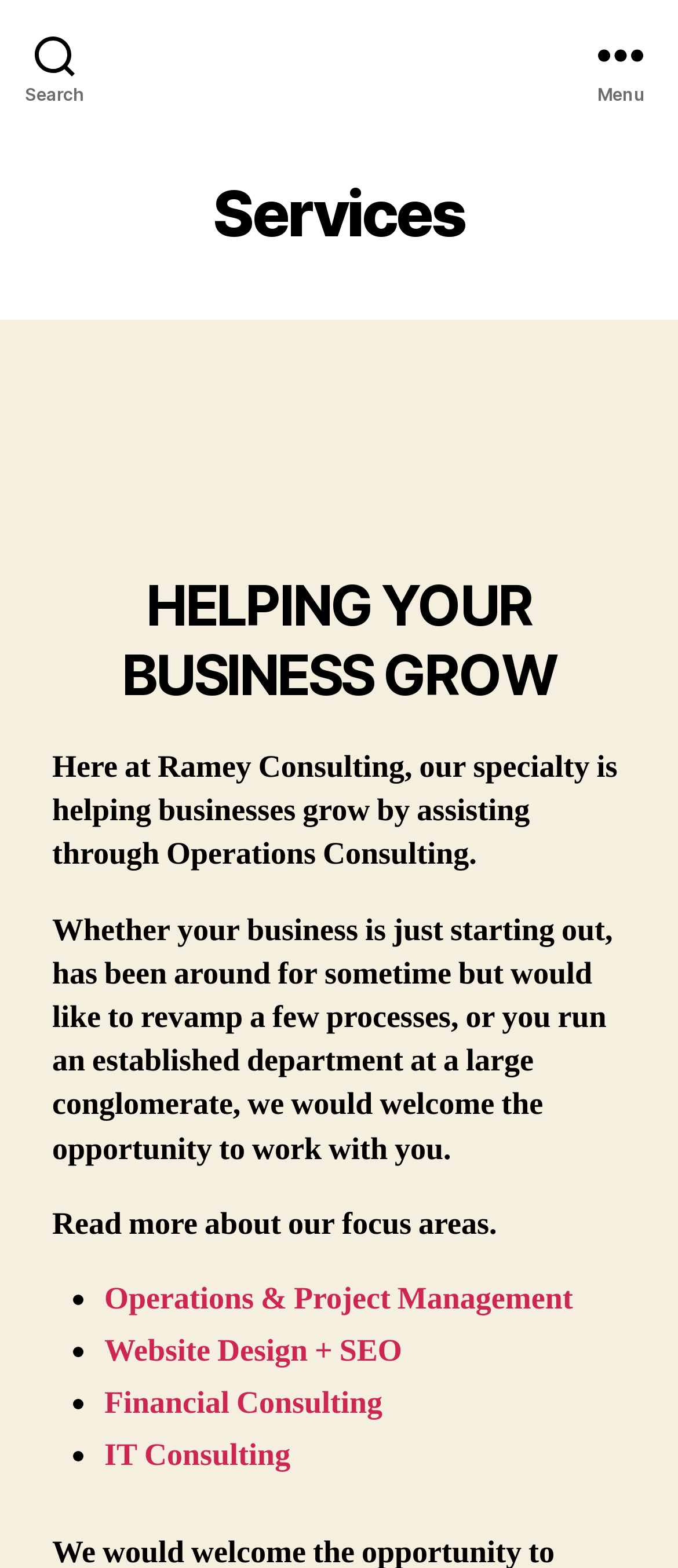Please give a one-word or short phrase response to the following question: 
What is the main focus of Ramey Consulting?

Business growth